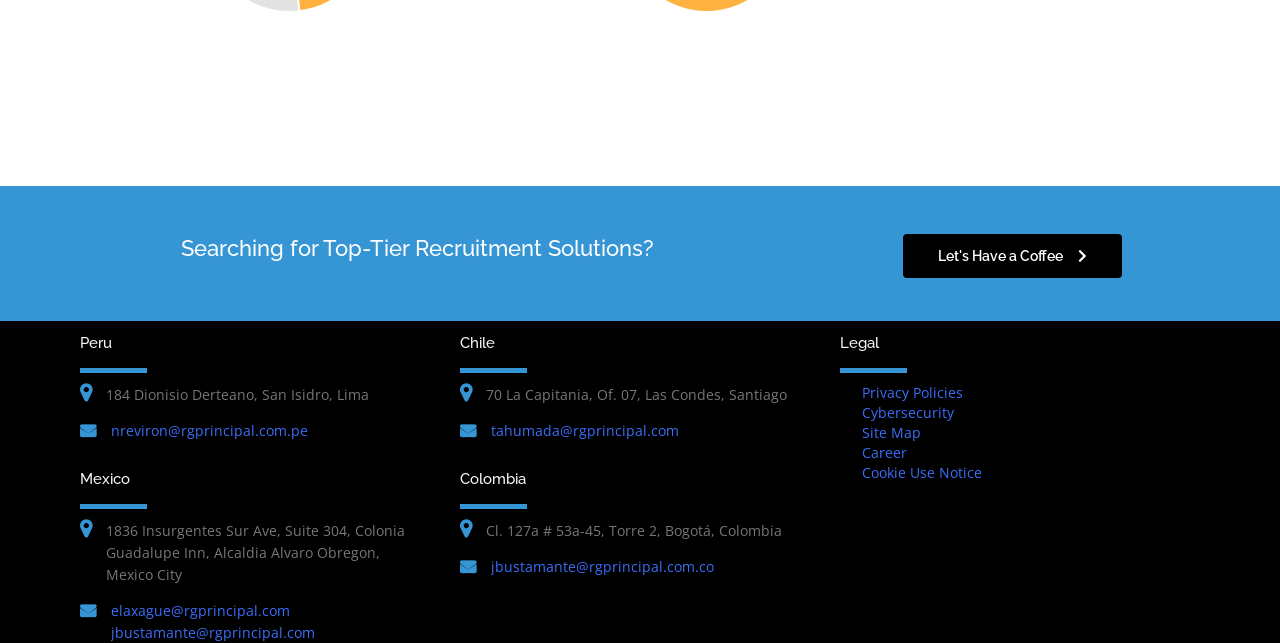Respond to the question below with a concise word or phrase:
What is the email address for Mexico?

elaxague@rgprincipal.com jbustamante@rgprincipal.com